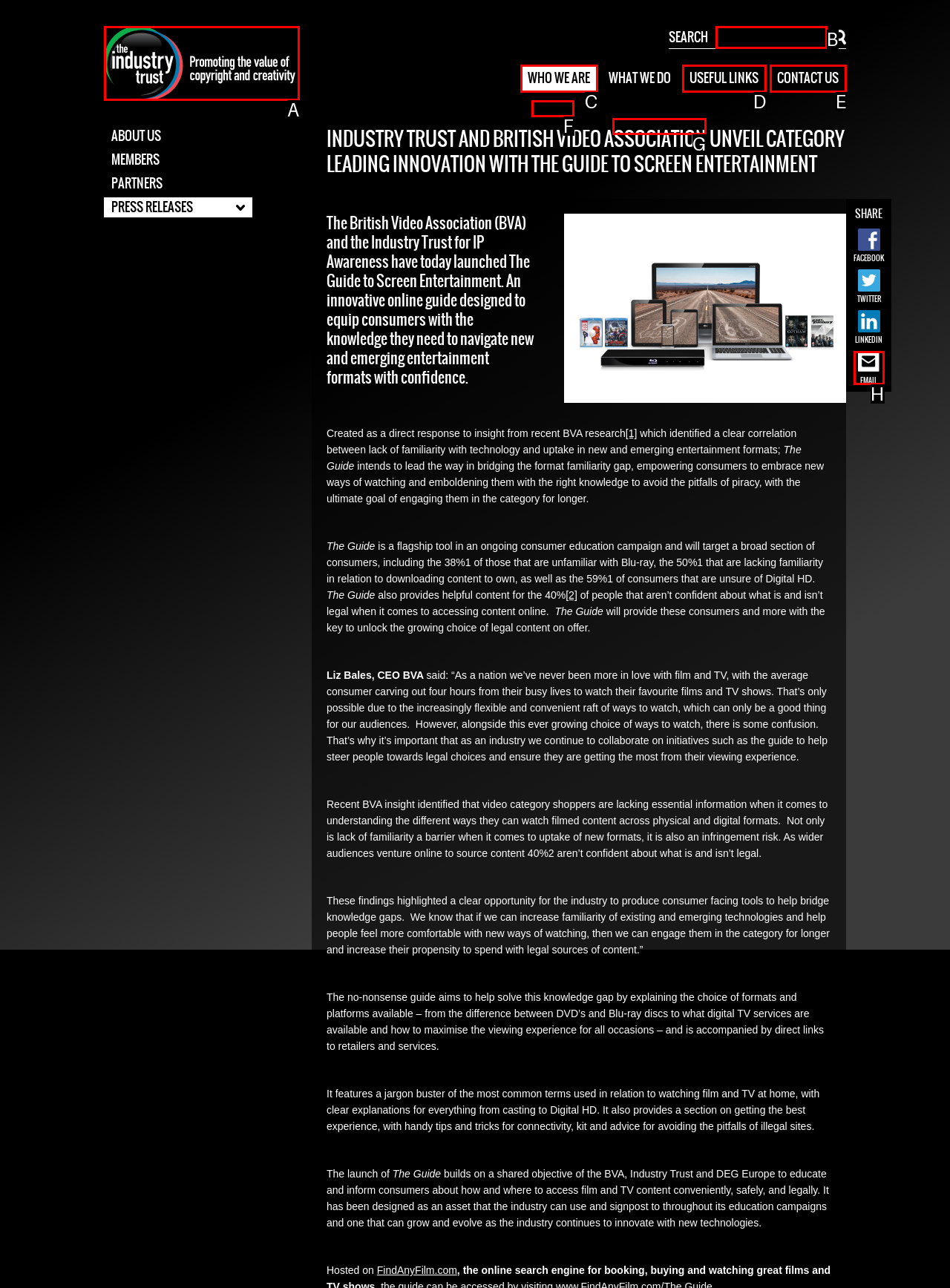Choose the HTML element that best fits the given description: Who We Are. Answer by stating the letter of the option.

C